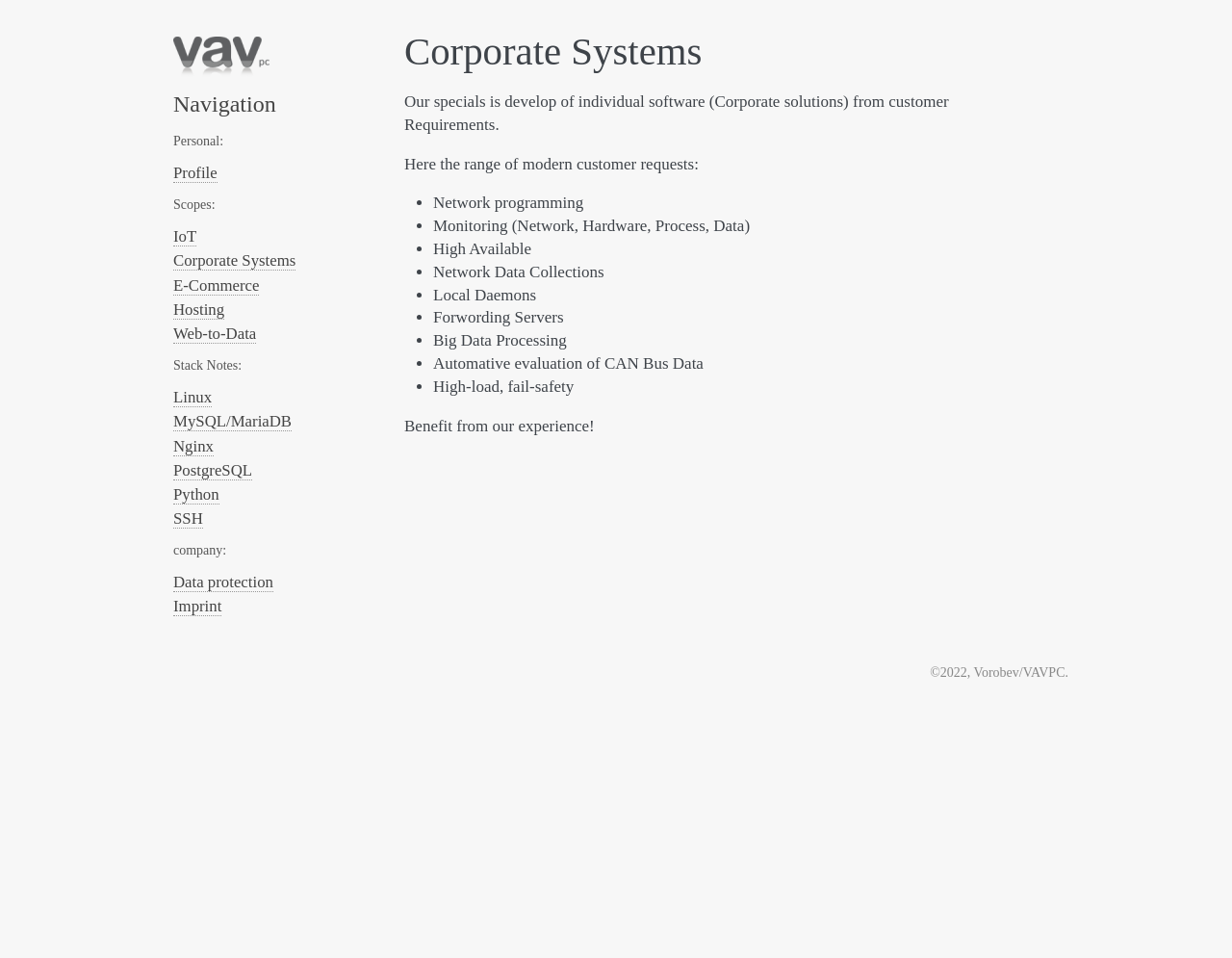Please identify the bounding box coordinates of the area that needs to be clicked to follow this instruction: "Click the 'Corporate Systems' link".

[0.141, 0.263, 0.24, 0.283]